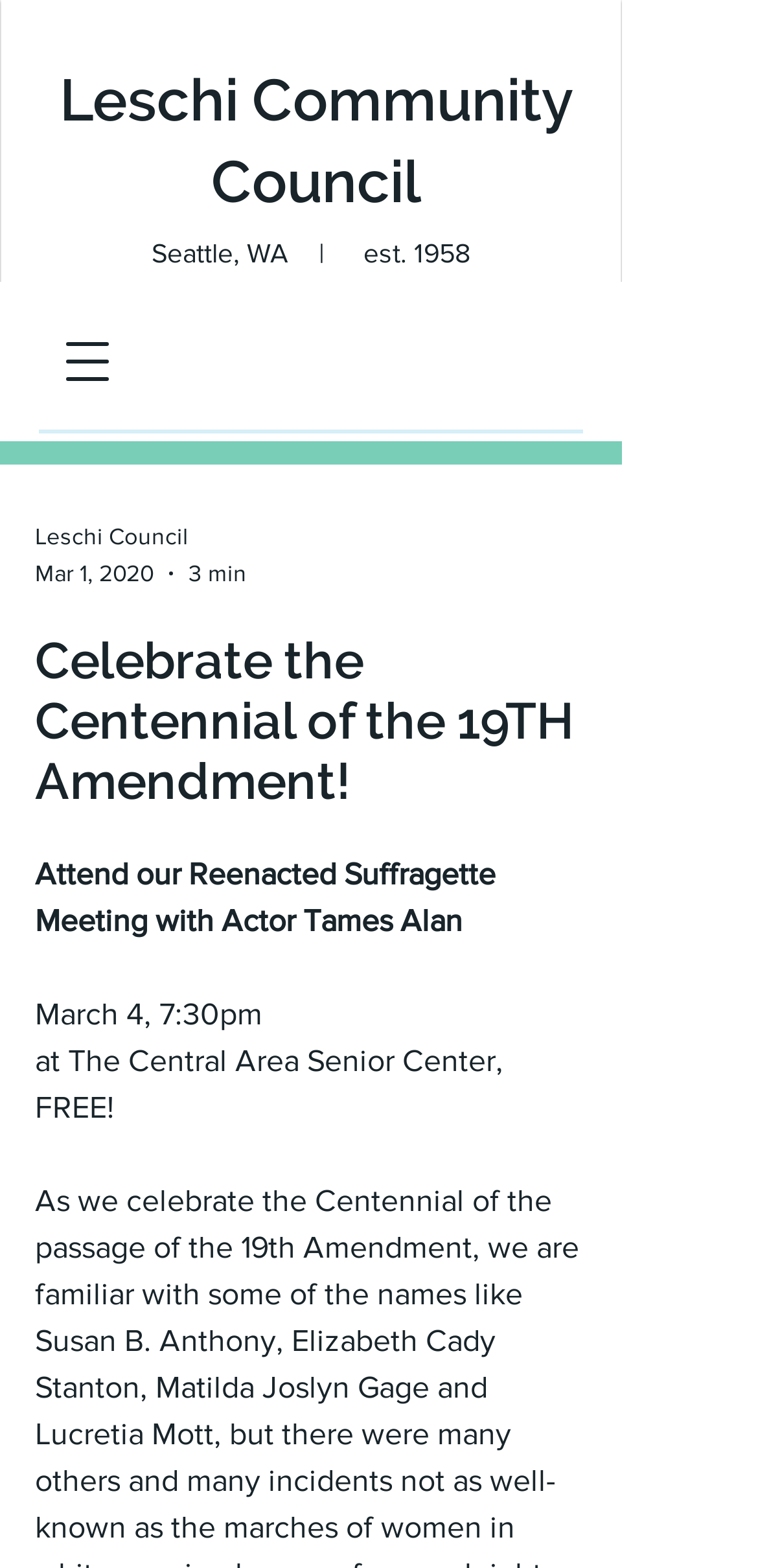Using the element description: "Leschi Community Council", determine the bounding box coordinates. The coordinates should be in the format [left, top, right, bottom], with values between 0 and 1.

[0.078, 0.042, 0.755, 0.138]